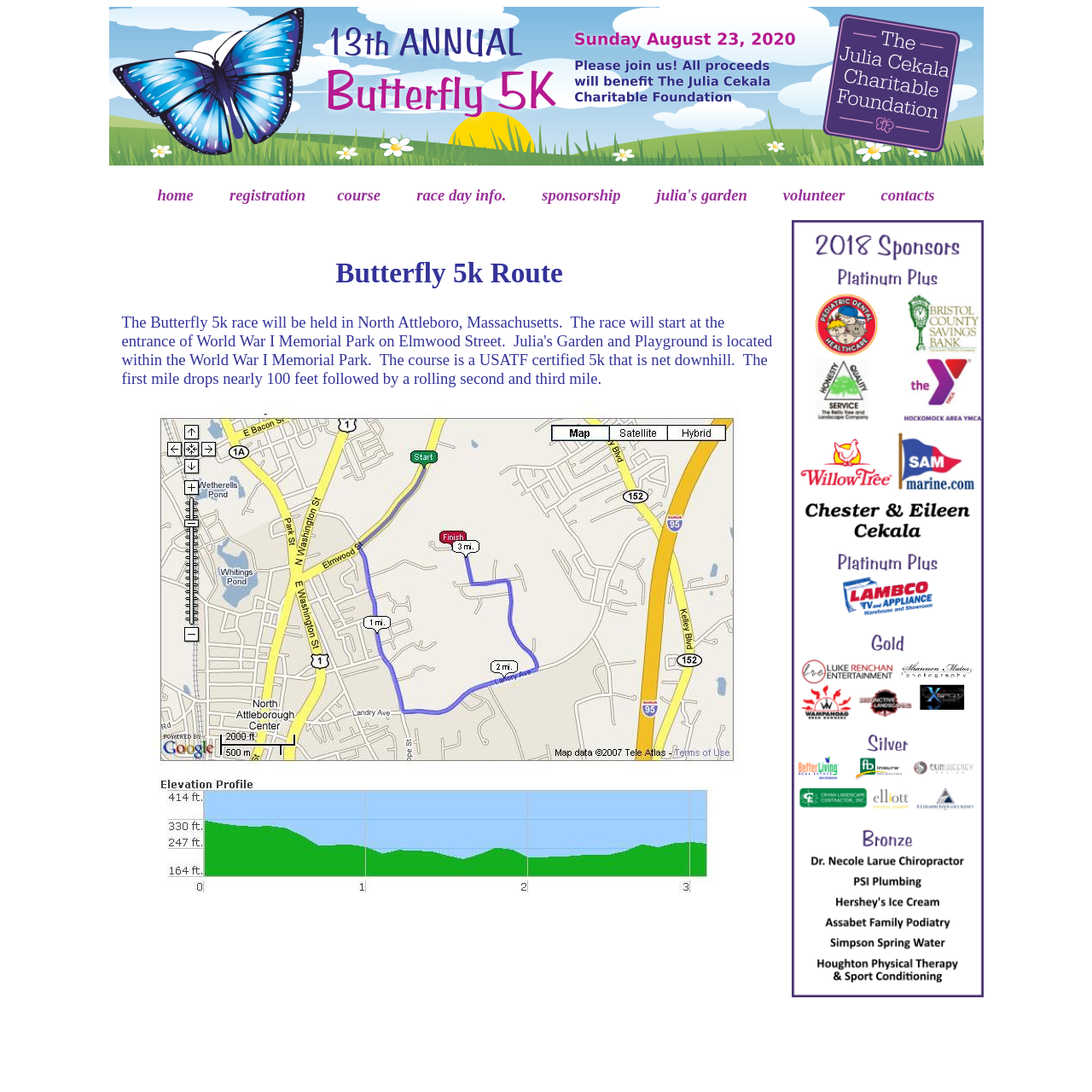Identify the bounding box coordinates for the region of the element that should be clicked to carry out the instruction: "click home". The bounding box coordinates should be four float numbers between 0 and 1, i.e., [left, top, right, bottom].

[0.144, 0.17, 0.177, 0.186]